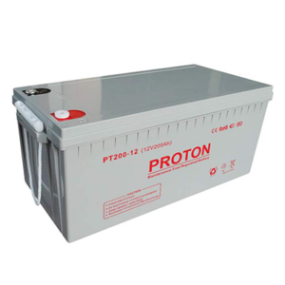What type of applications is this battery designed for?
Based on the image, provide your answer in one word or phrase.

inverters, solar systems, and power backup solutions